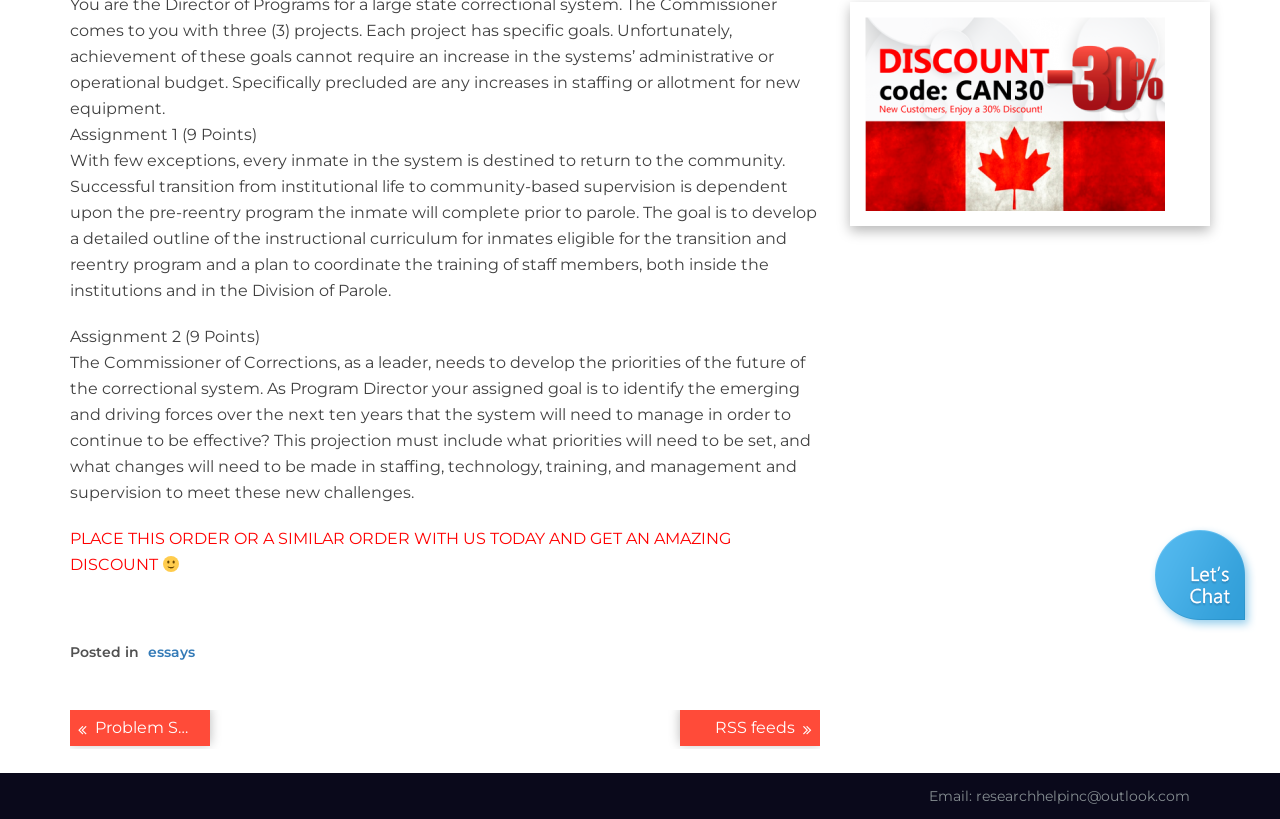Mark the bounding box of the element that matches the following description: "essays".

[0.116, 0.785, 0.152, 0.807]